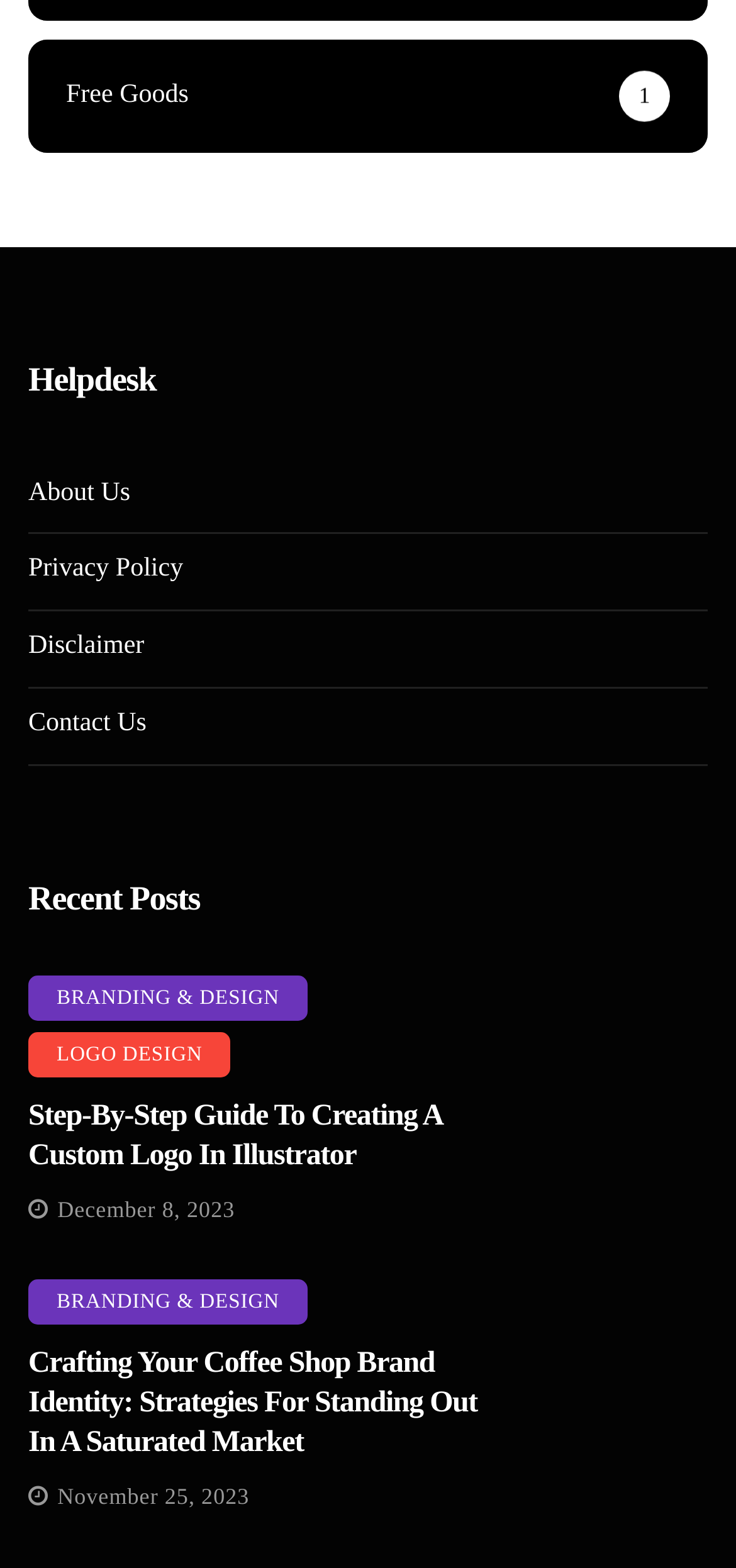What is the date of the latest article?
Please elaborate on the answer to the question with detailed information.

I looked at the dates of the articles under 'Recent Posts' and found that the latest article is 'Step-by-Step Guide to Creating a Custom Logo in Illustrator' with a date of December 8, 2023.